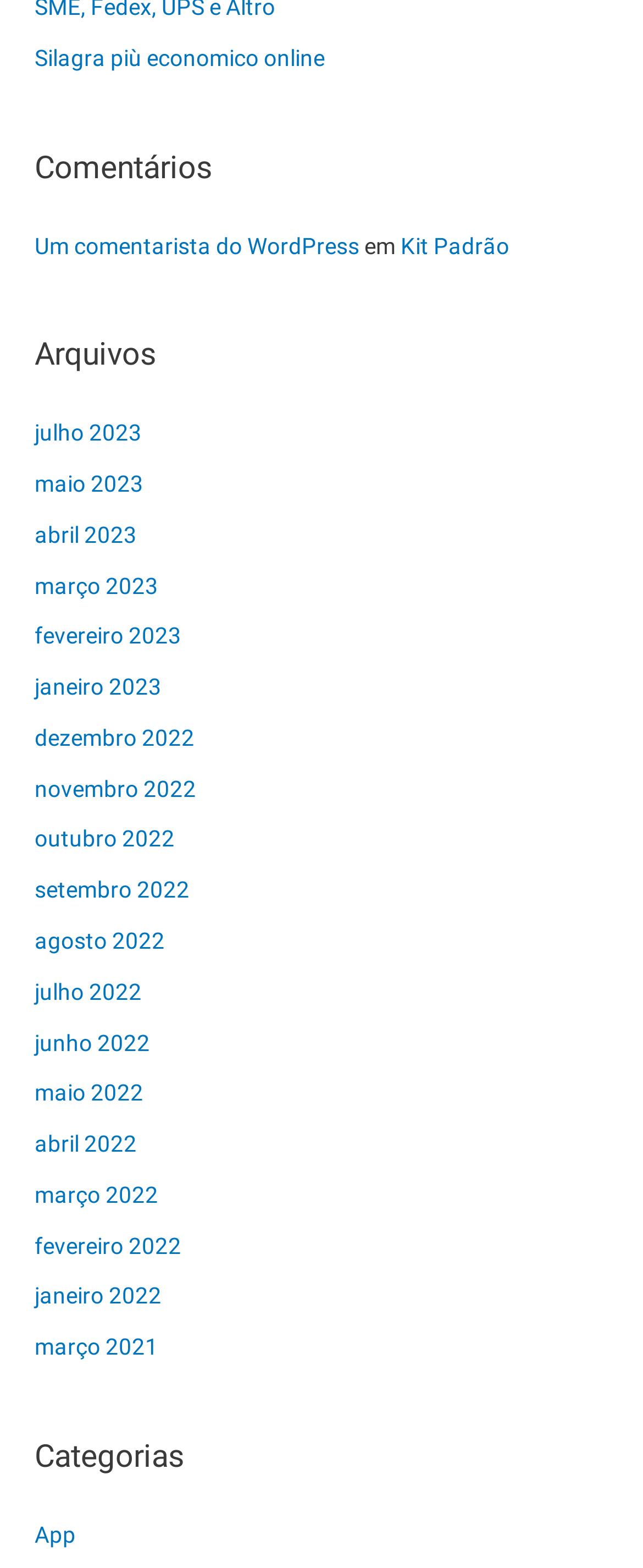How many months are listed under 'Arquivos'?
Please provide a comprehensive answer based on the visual information in the image.

I found the navigation element 'Arquivos' and counted the number of link elements inside it, which represent the months. There are 18 link elements, each representing a month from July 2023 to March 2021.